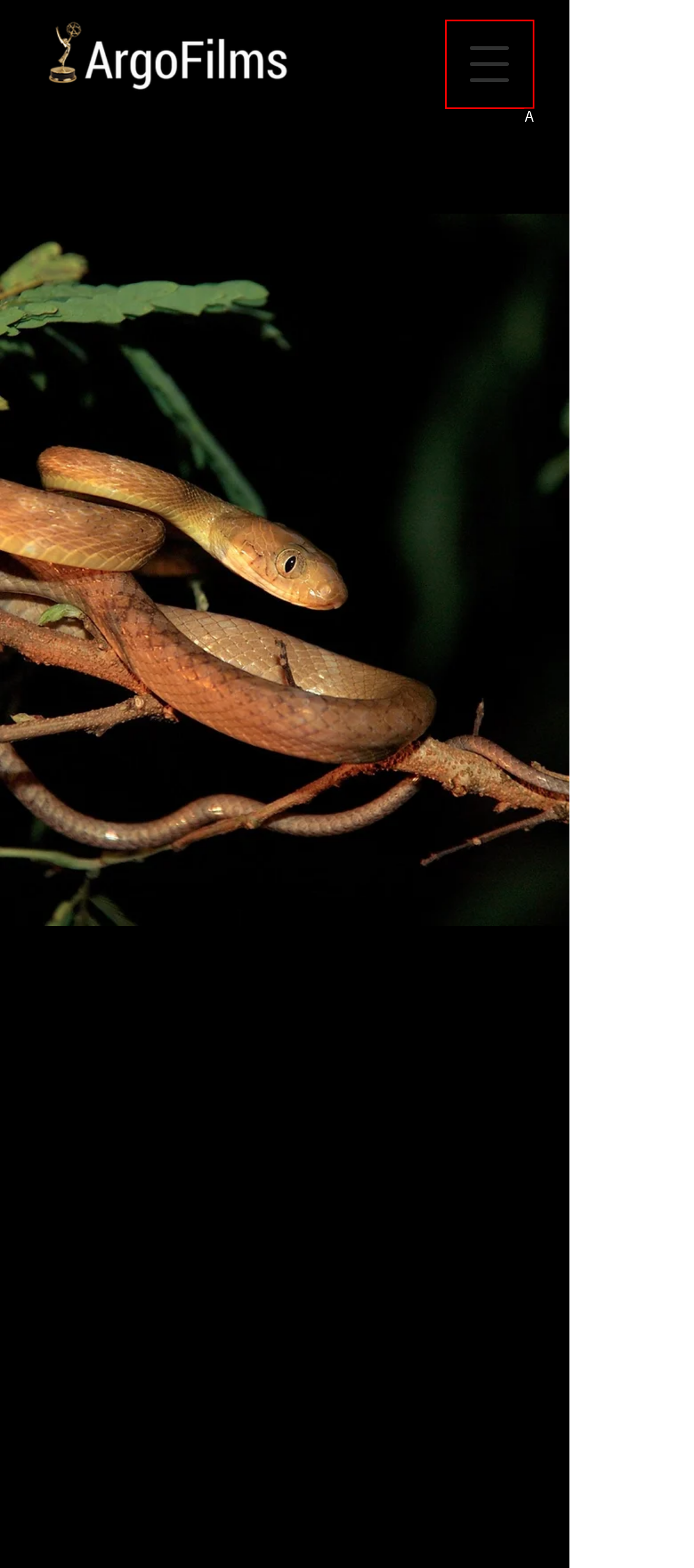Based on the element described as: aria-label="Open navigation menu"
Find and respond with the letter of the correct UI element.

A